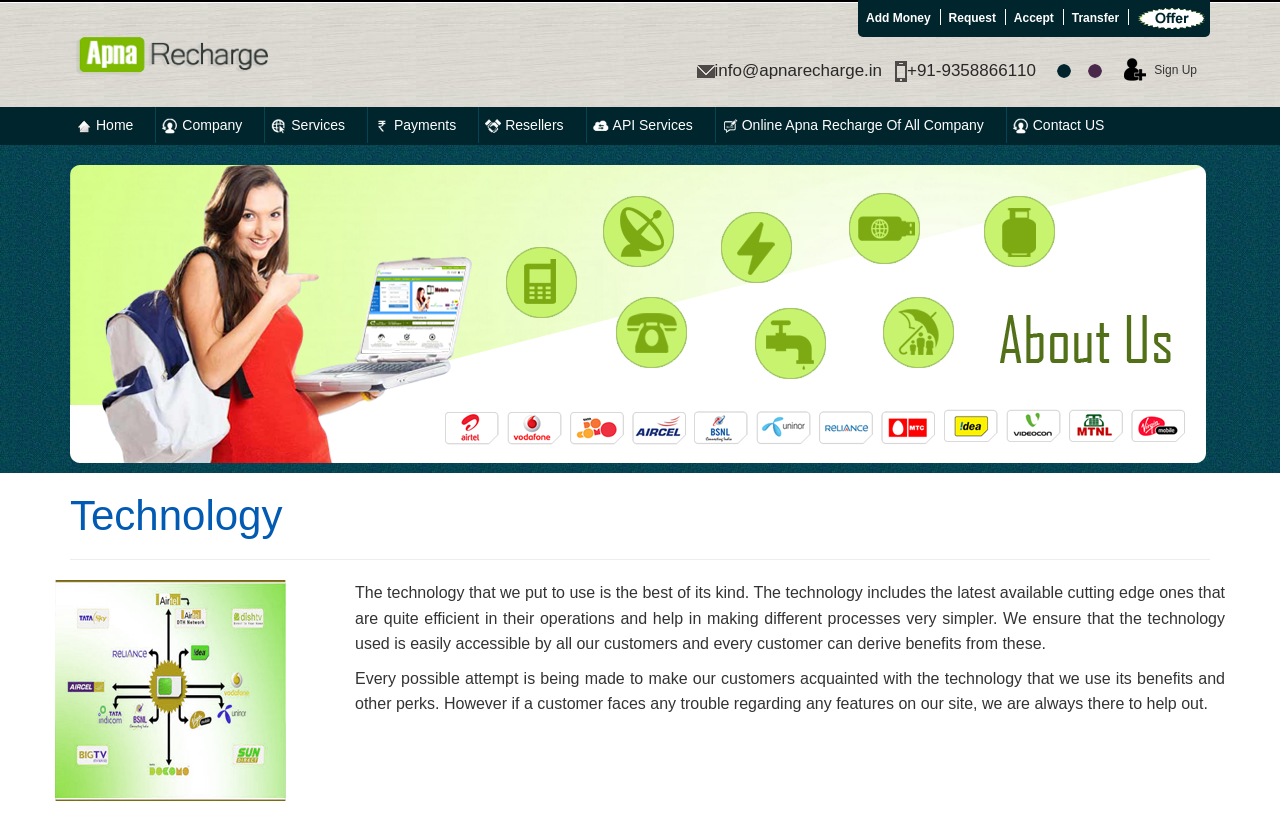Locate the bounding box coordinates of the element that should be clicked to fulfill the instruction: "Click on the Contact US link".

[0.791, 0.144, 0.863, 0.163]